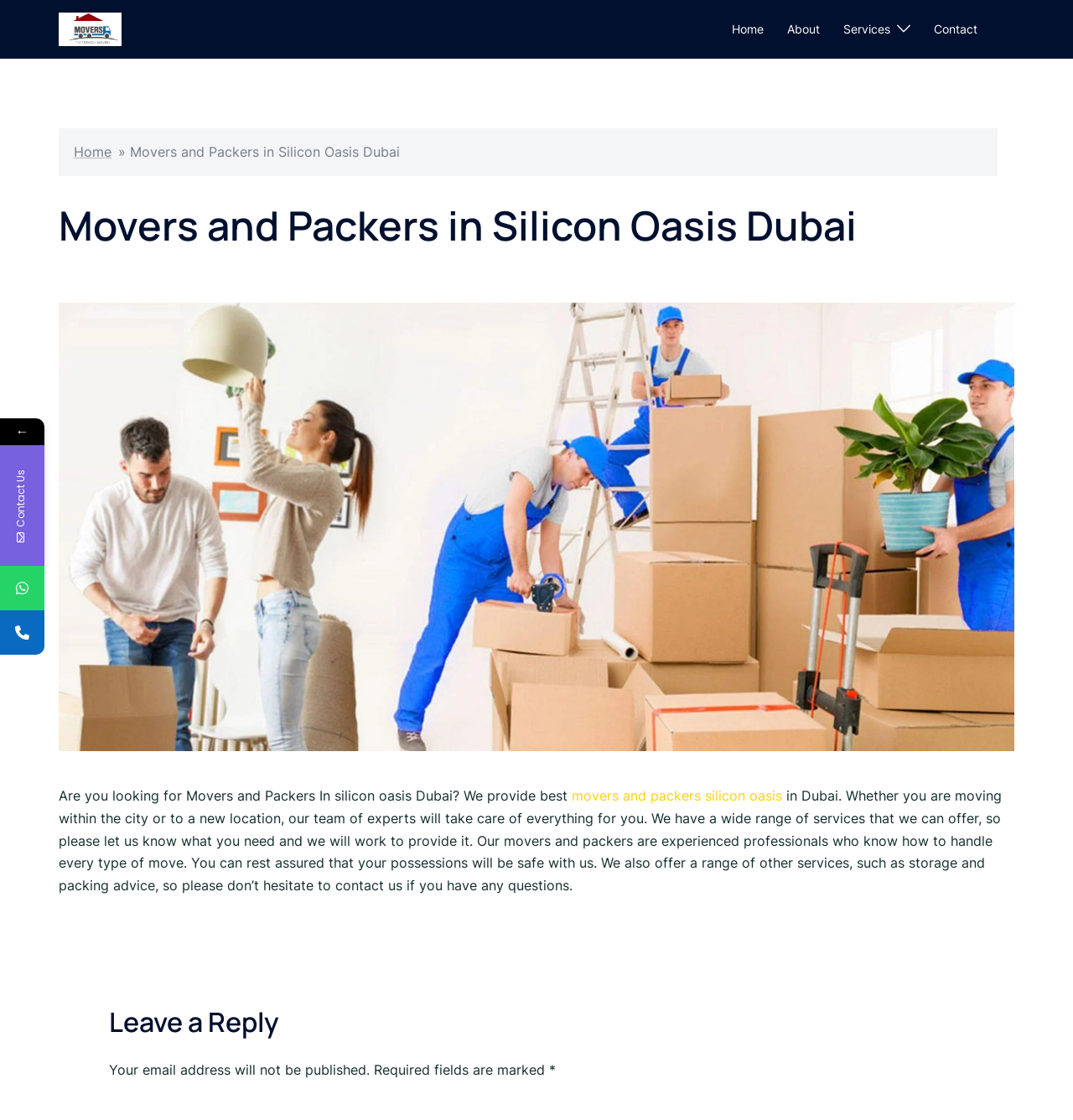What is the guarantee of the movers and packers?
From the screenshot, supply a one-word or short-phrase answer.

Possessions will be safe